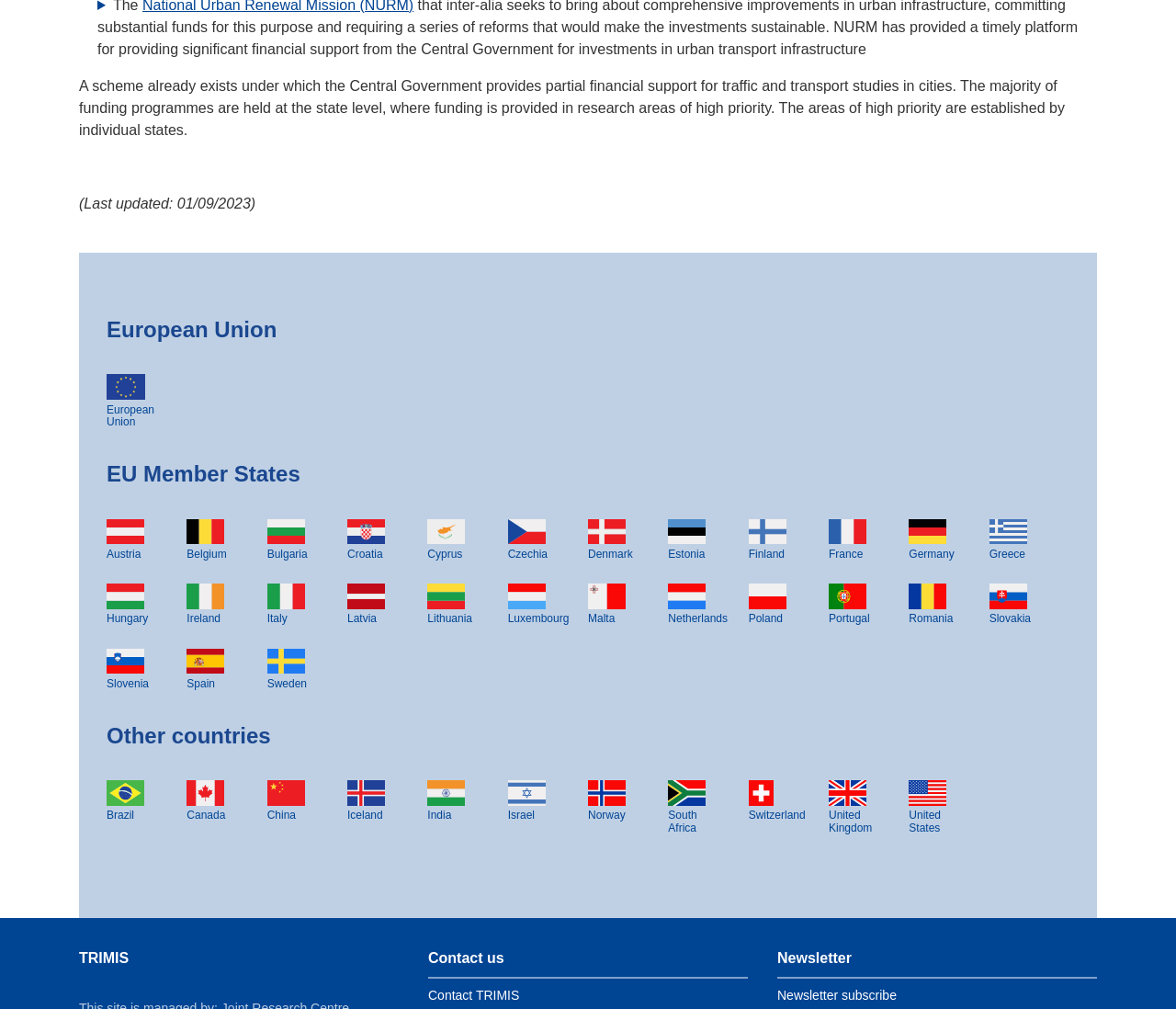Please locate the bounding box coordinates of the element that should be clicked to achieve the given instruction: "Explore Bulgaria".

[0.227, 0.543, 0.261, 0.556]